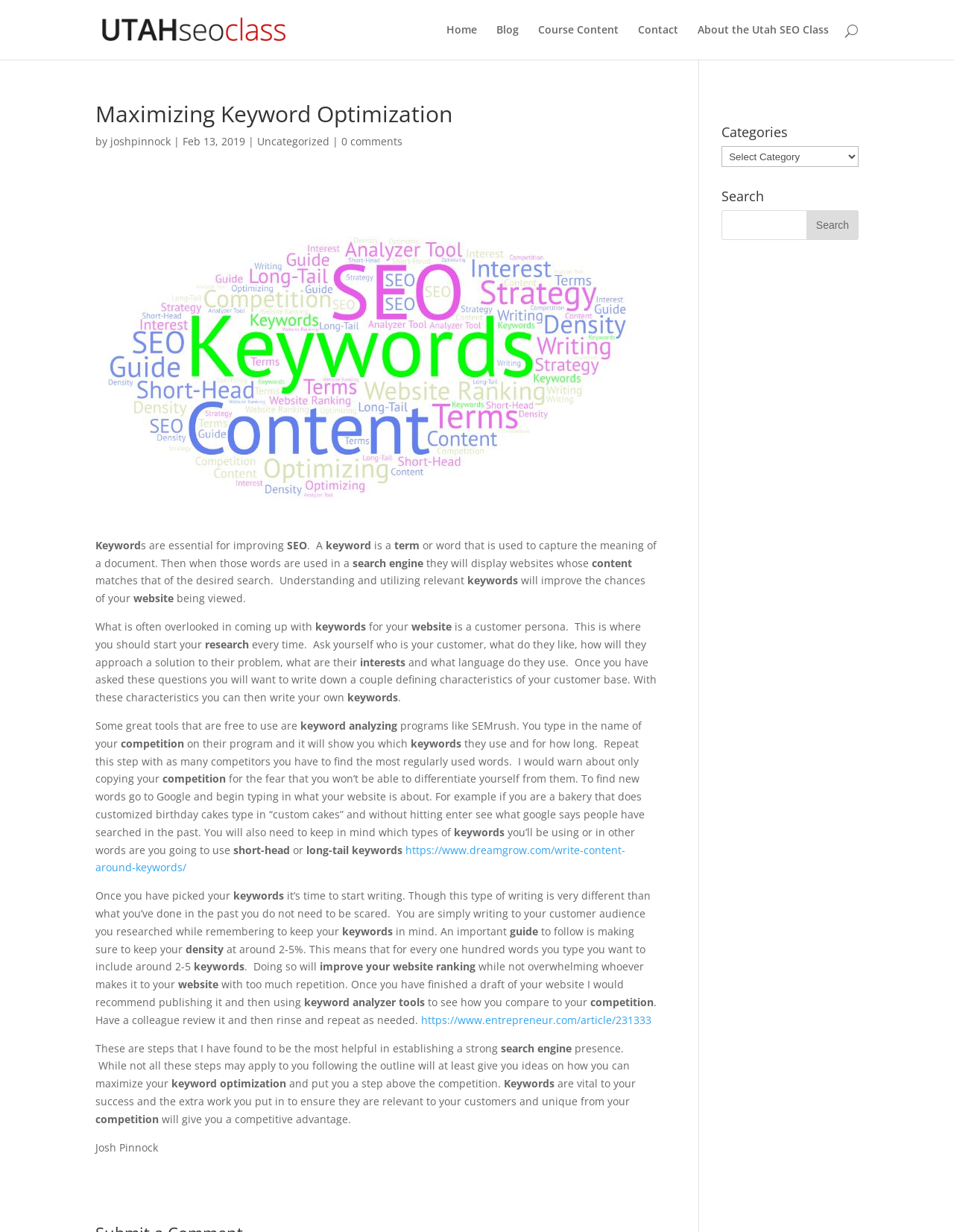Look at the image and write a detailed answer to the question: 
What is the recommended keyword density for a website?

The webpage advises keeping the keyword density at around 2-5%, which means including around 2-5 keywords for every 100 words of content. This helps improve website ranking without overwhelming the reader with repetition.